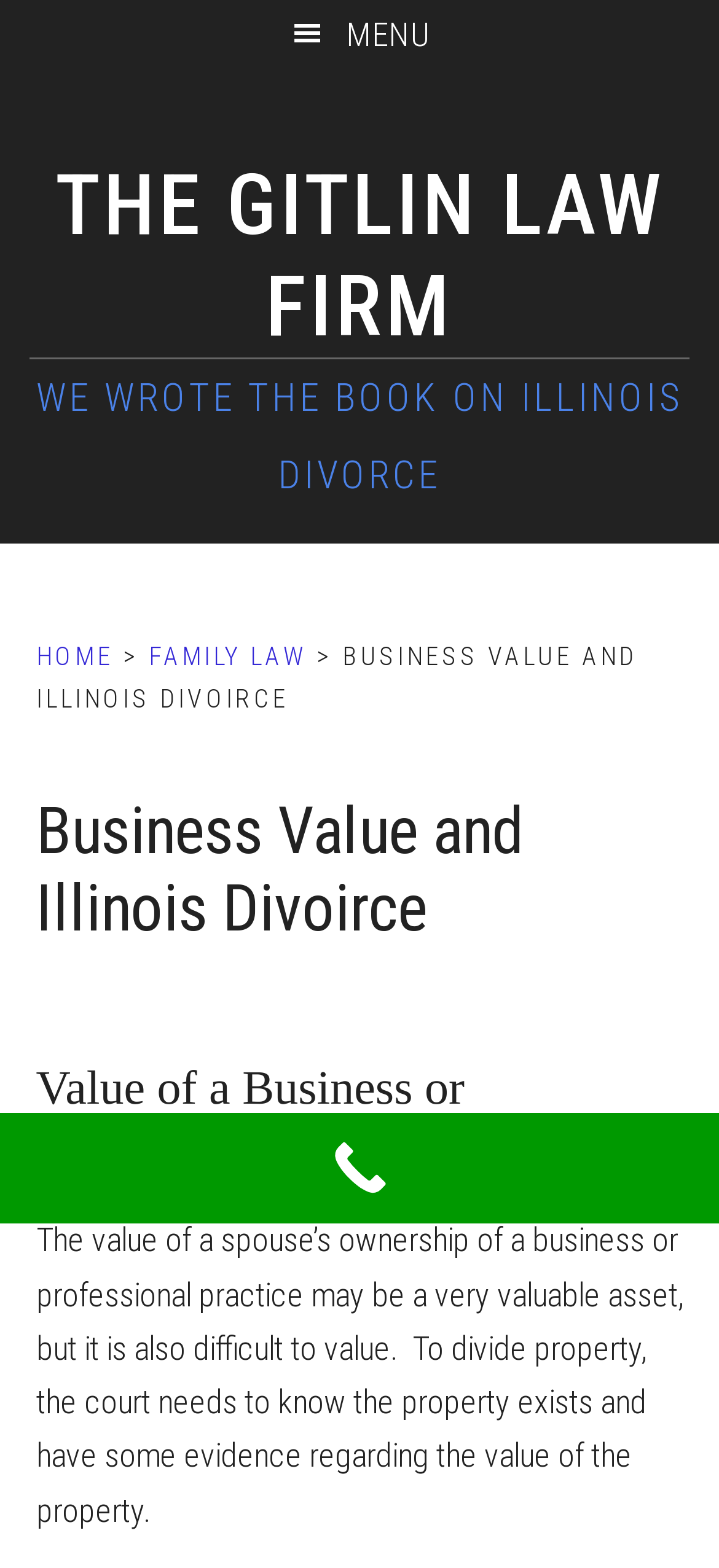Use the details in the image to answer the question thoroughly: 
What is the difficulty in evaluating a business or professional practice?

I determined the answer by reading the text on the webpage, which states that 'The value of a spouse’s ownership of a business or professional practice may be a very valuable asset, but it is also difficult to value.' This suggests that the difficulty lies in determining the value of the business or professional practice.